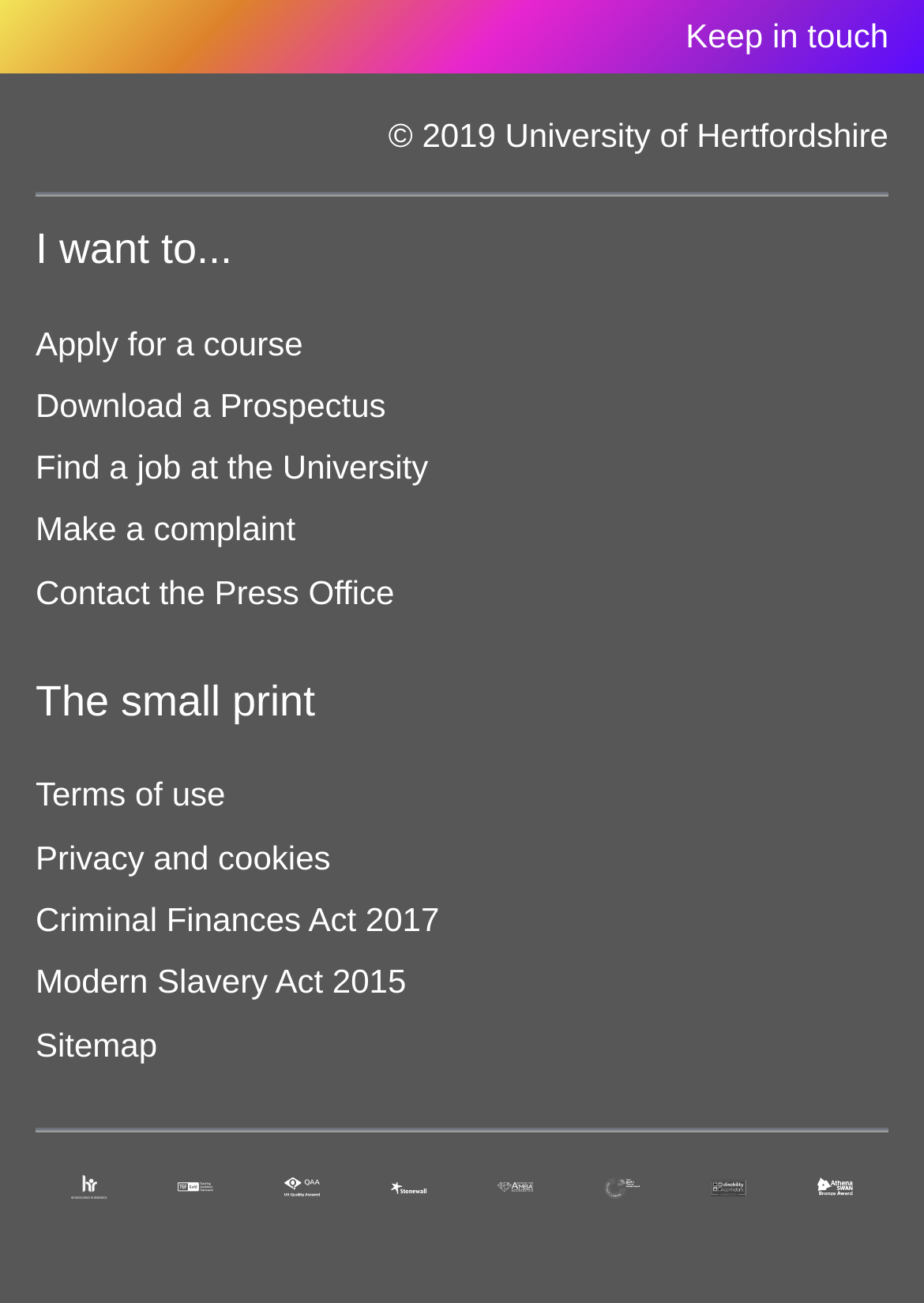Using the webpage screenshot and the element description Sitemap, determine the bounding box coordinates. Specify the coordinates in the format (top-left x, top-left y, bottom-right x, bottom-right y) with values ranging from 0 to 1.

[0.038, 0.787, 0.17, 0.816]